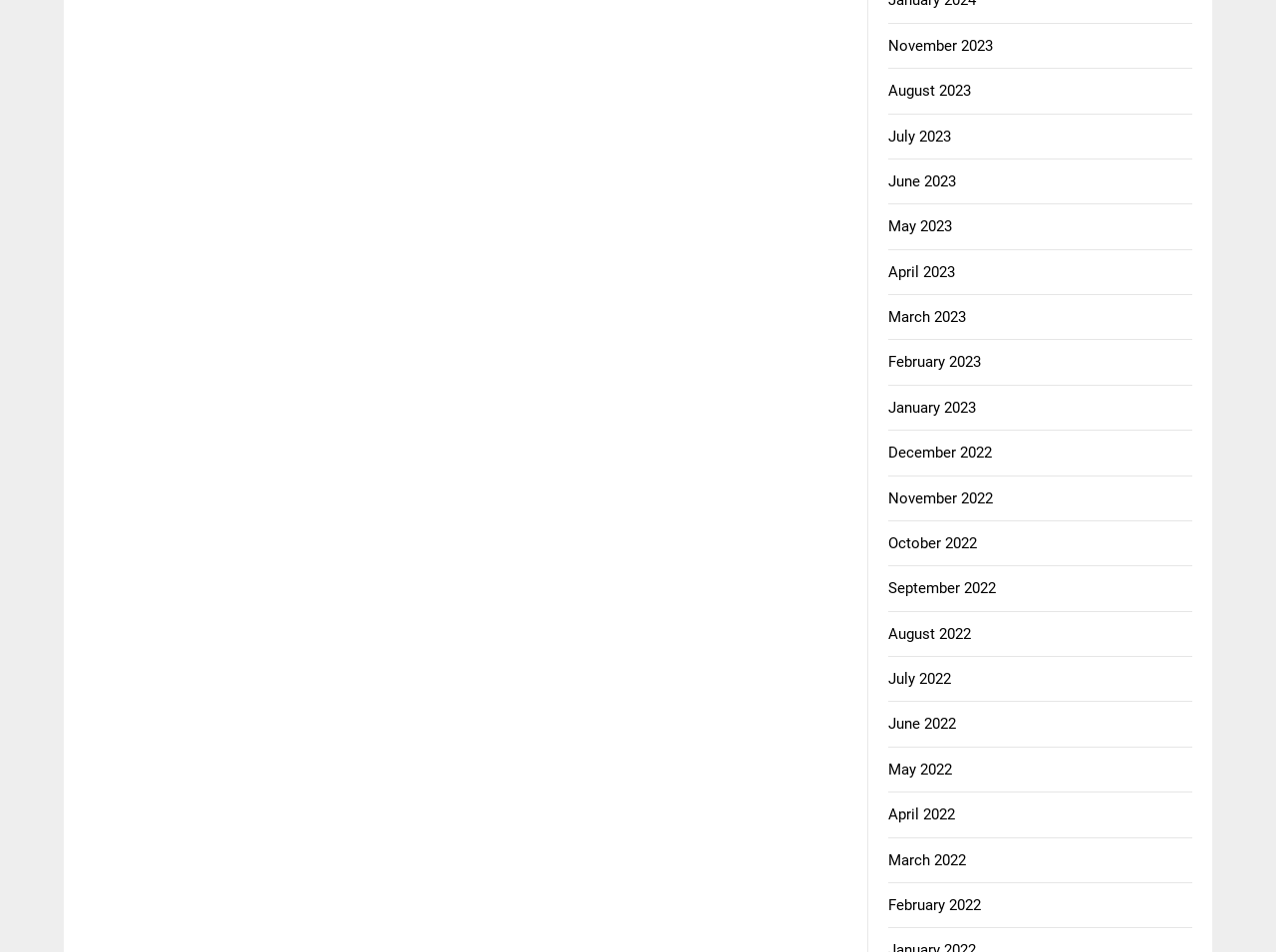Respond with a single word or phrase to the following question: How many months are listed in 2022?

12